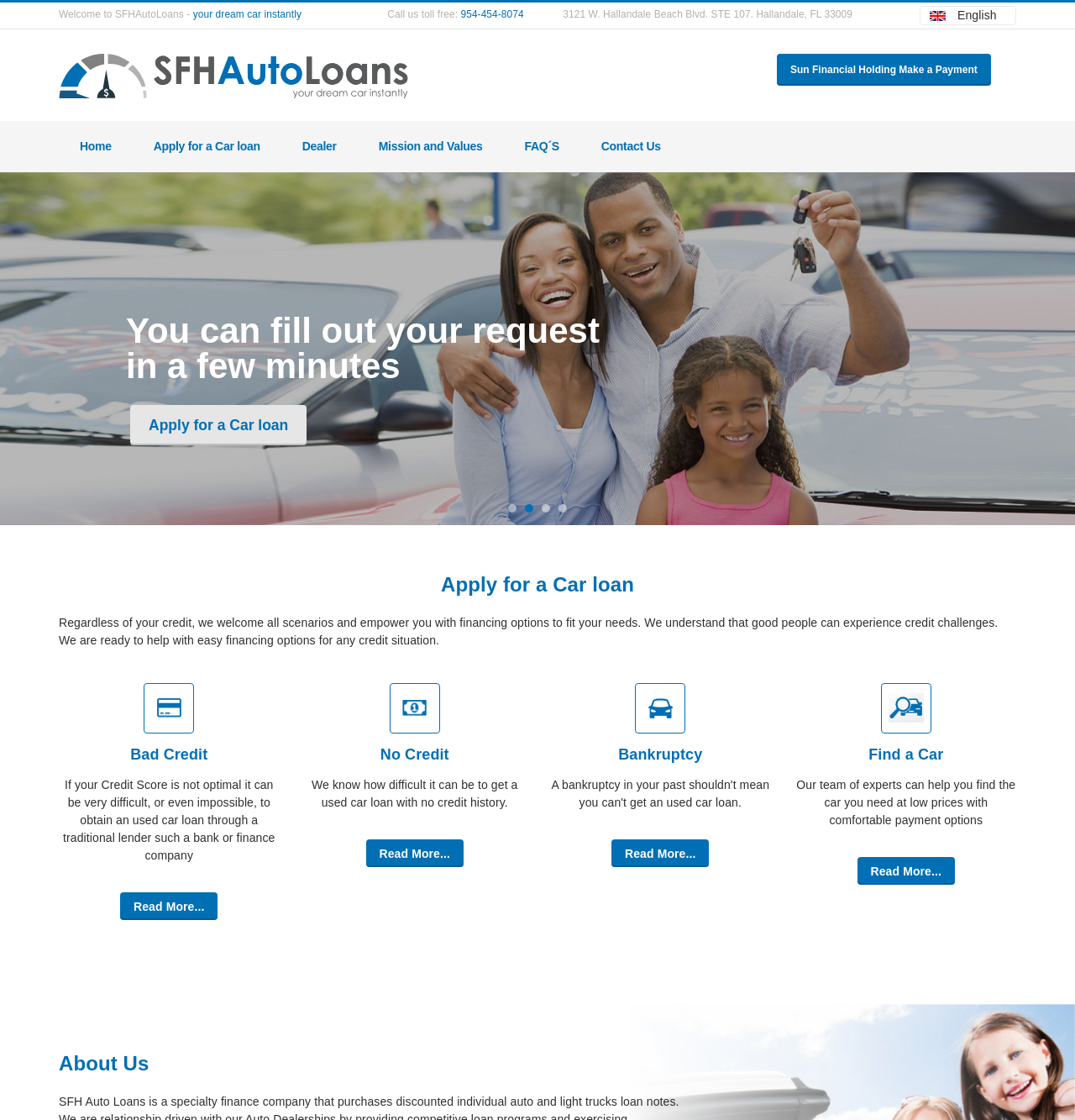What is the phone number to call for toll-free?
Answer the question with a thorough and detailed explanation.

I found the phone number by looking at the static text elements at the top of the webpage, where it says 'Call us toll free:' followed by the phone number.